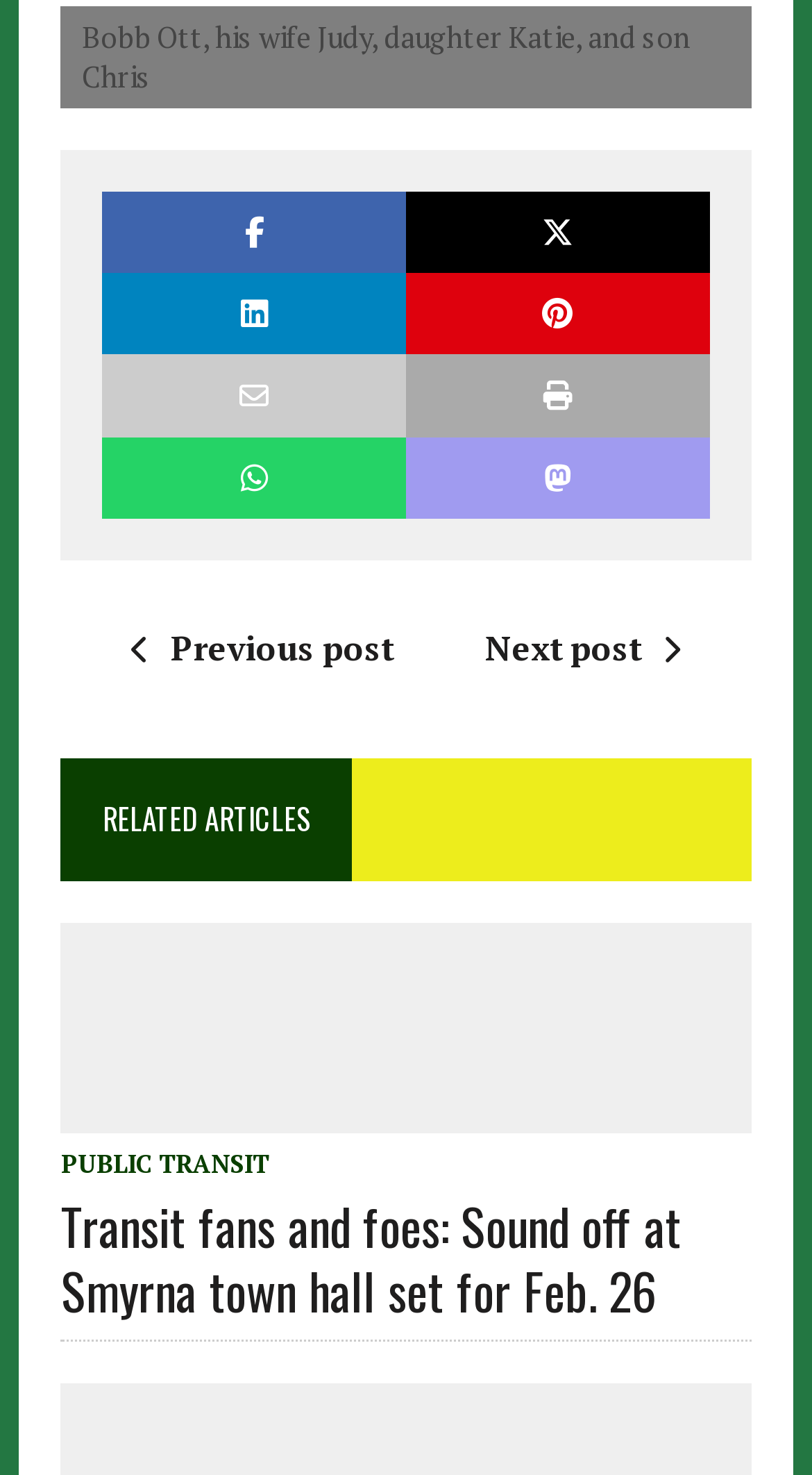What is the title of the first related article?
Please provide a single word or phrase as your answer based on the image.

Transit fans and foes: Sound off at Smyrna town hall set for Feb. 26